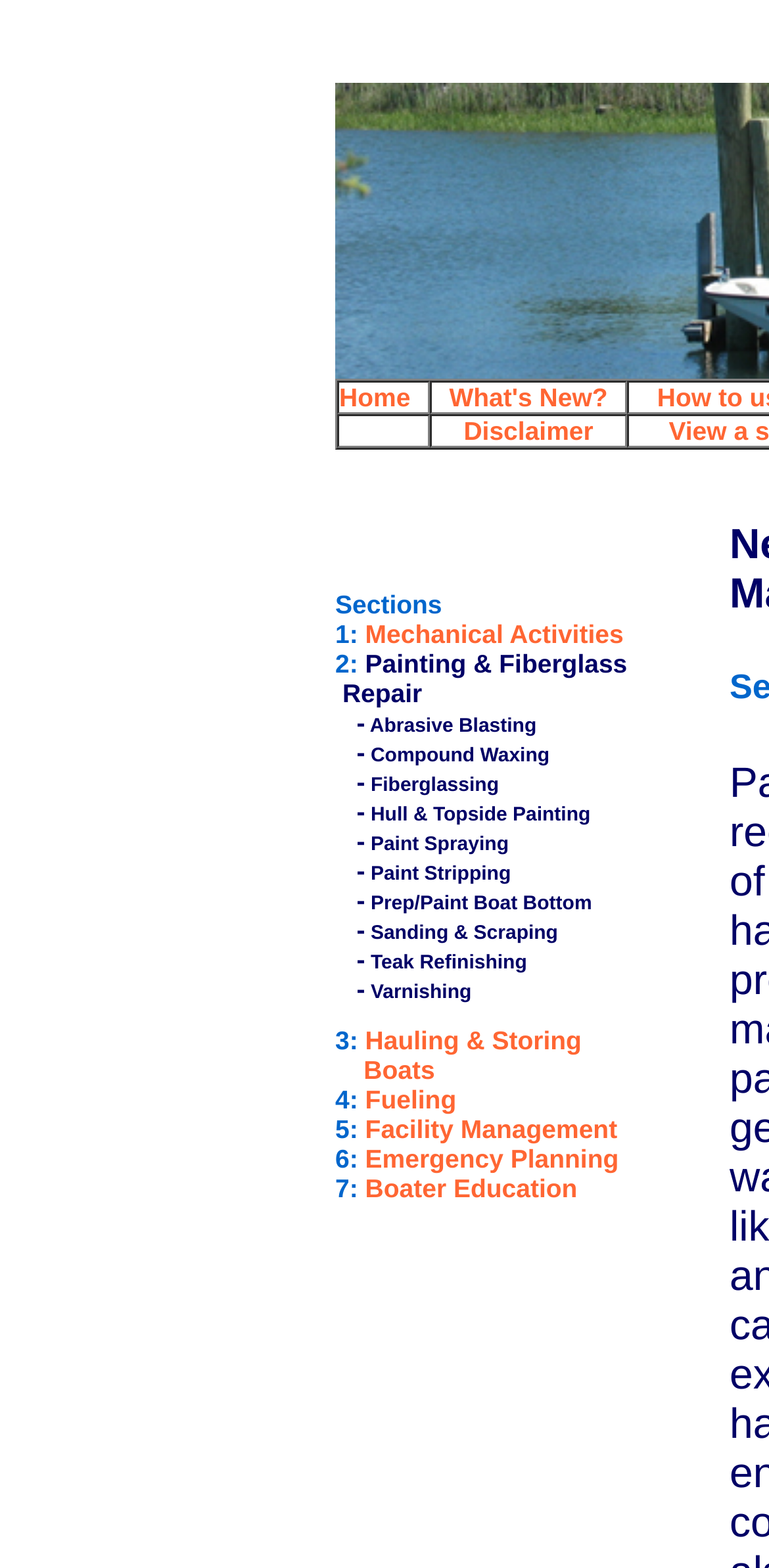Identify the bounding box coordinates of the section to be clicked to complete the task described by the following instruction: "go to home". The coordinates should be four float numbers between 0 and 1, formatted as [left, top, right, bottom].

[0.438, 0.243, 0.558, 0.264]